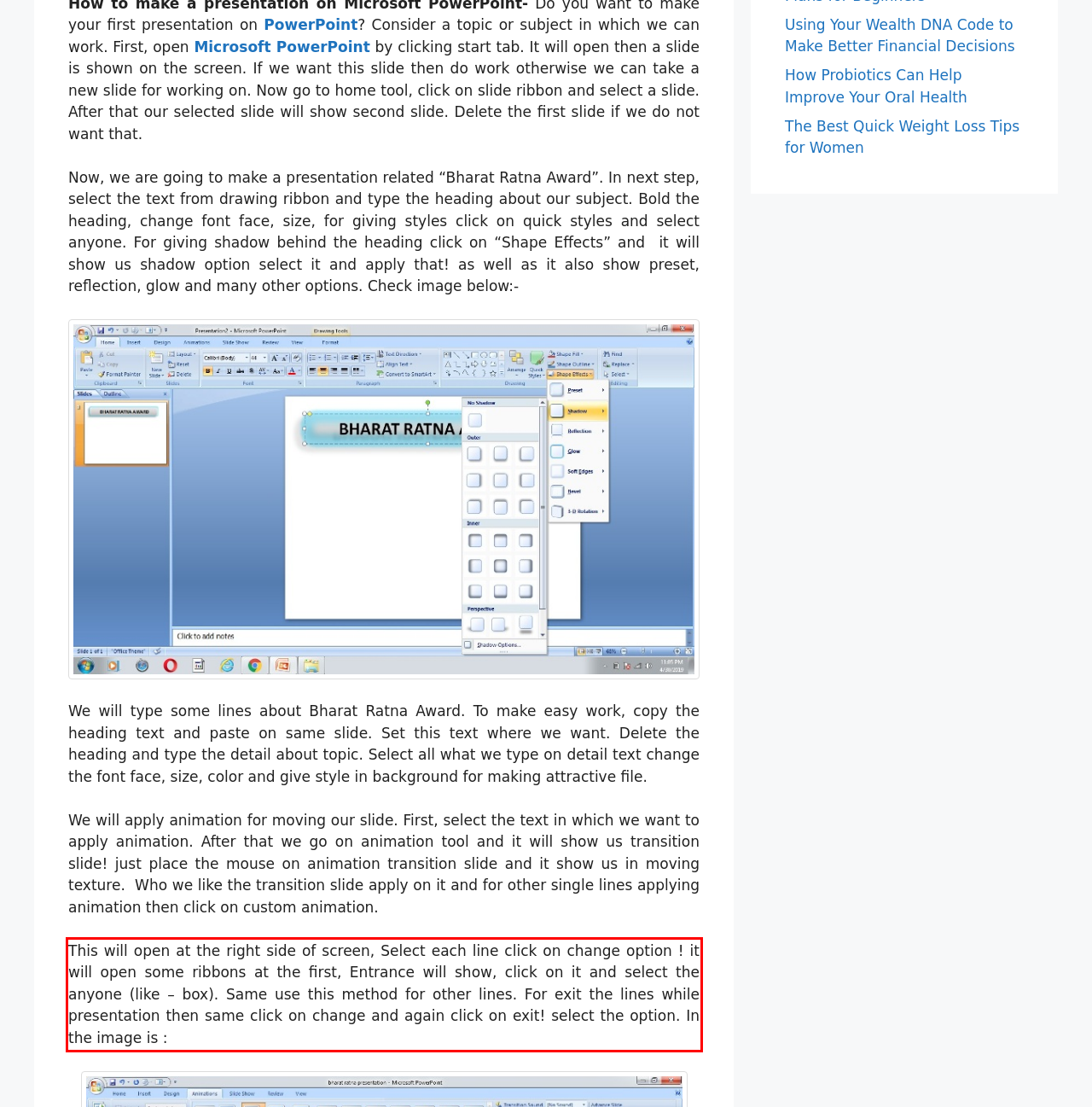You are given a screenshot showing a webpage with a red bounding box. Perform OCR to capture the text within the red bounding box.

This will open at the right side of screen, Select each line click on change option ! it will open some ribbons at the first, Entrance will show, click on it and select the anyone (like – box). Same use this method for other lines. For exit the lines while presentation then same click on change and again click on exit! select the option. In the image is :